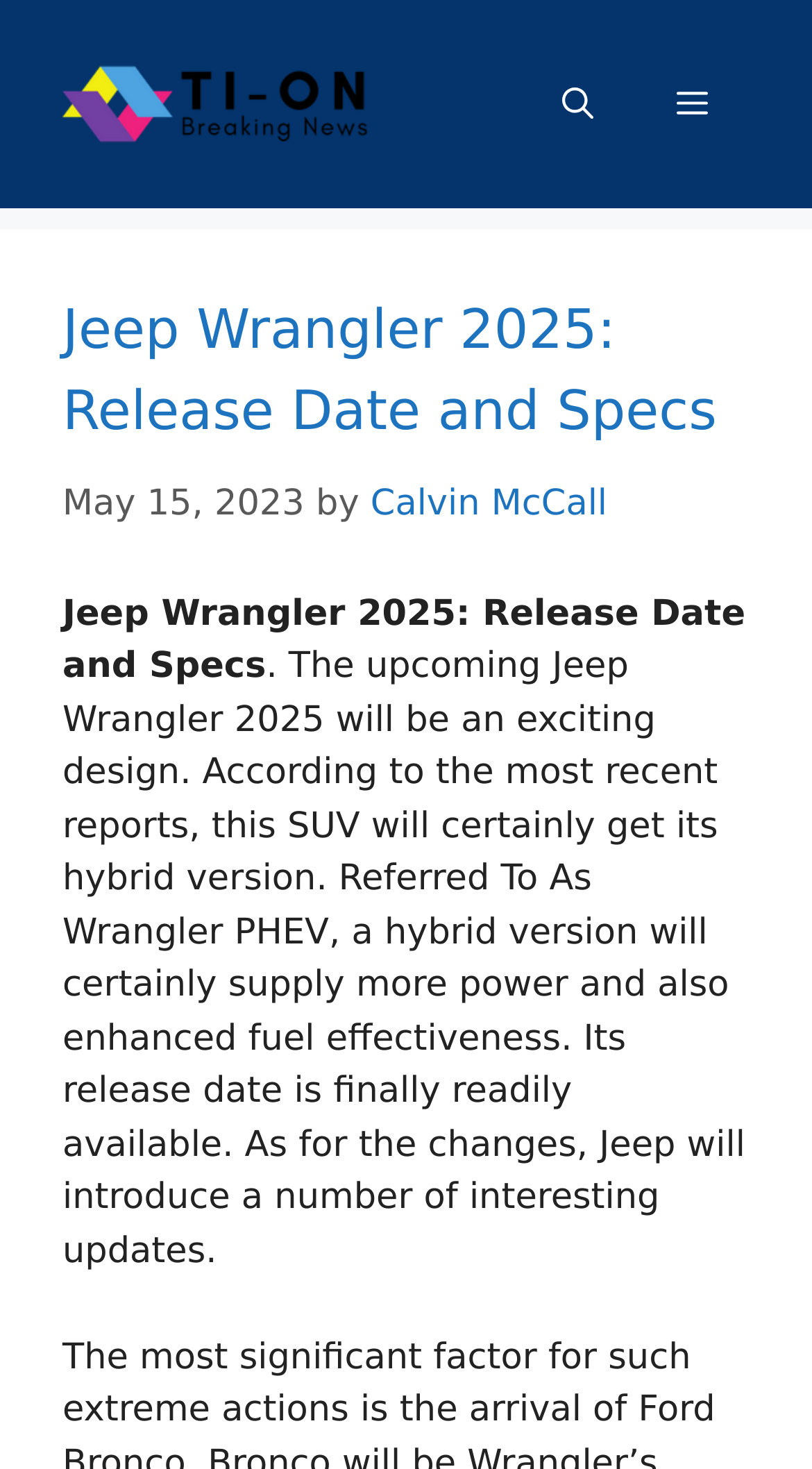Find and provide the bounding box coordinates for the UI element described with: "alt="Ti-ON"".

[0.077, 0.056, 0.462, 0.085]